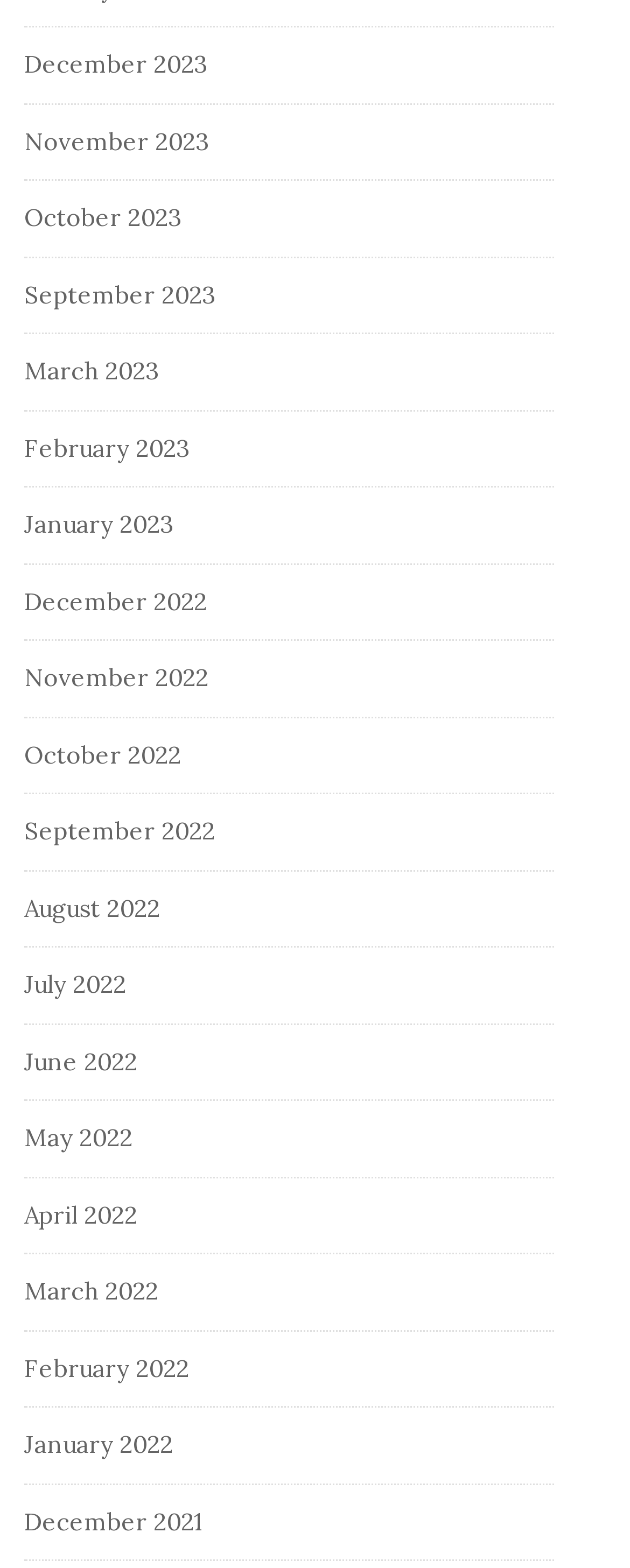Provide a one-word or short-phrase answer to the question:
How many months are listed?

21